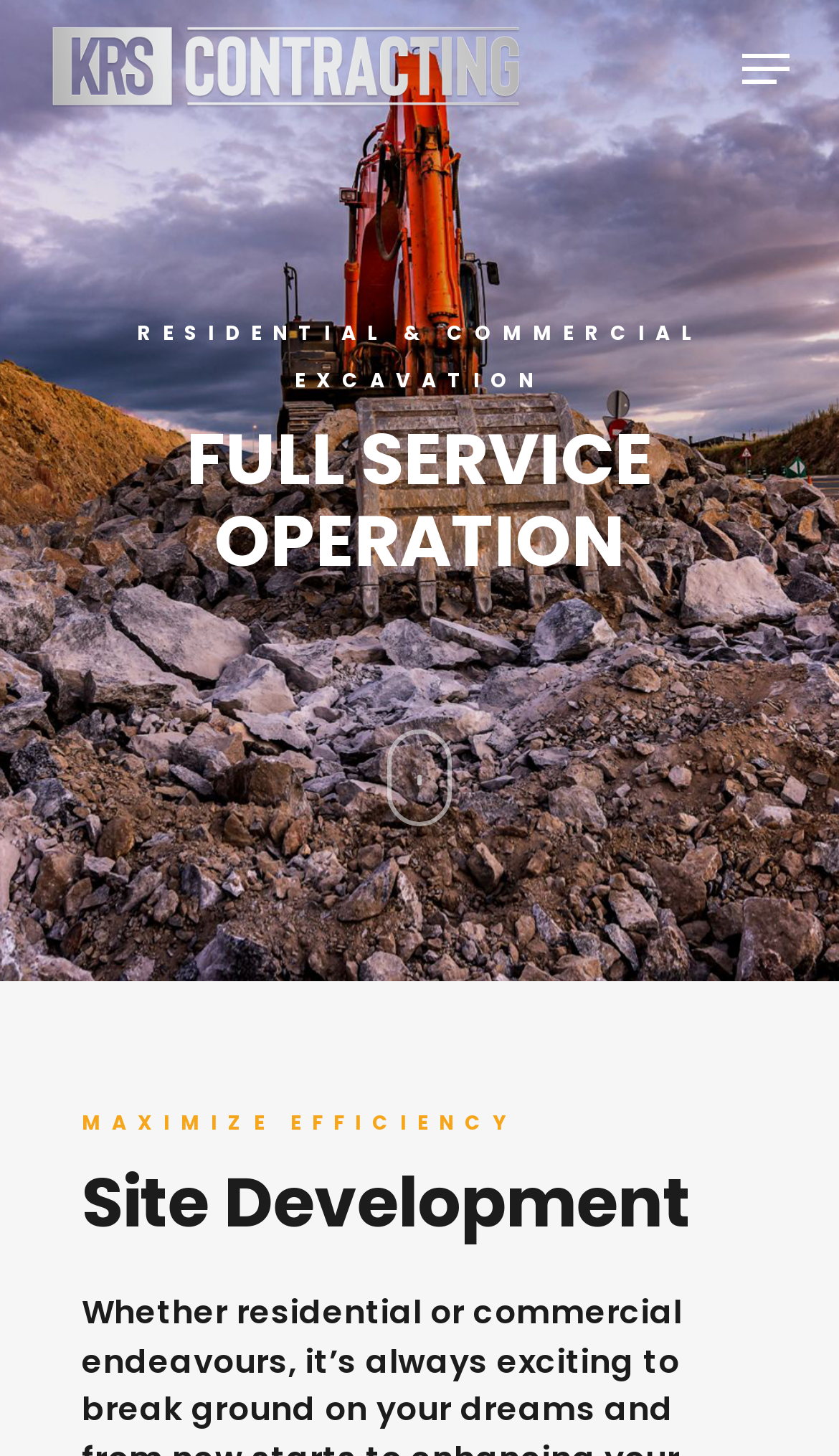Based on the element description Menu, identify the bounding box of the UI element in the given webpage screenshot. The coordinates should be in the format (top-left x, top-left y, bottom-right x, bottom-right y) and must be between 0 and 1.

[0.884, 0.033, 0.94, 0.062]